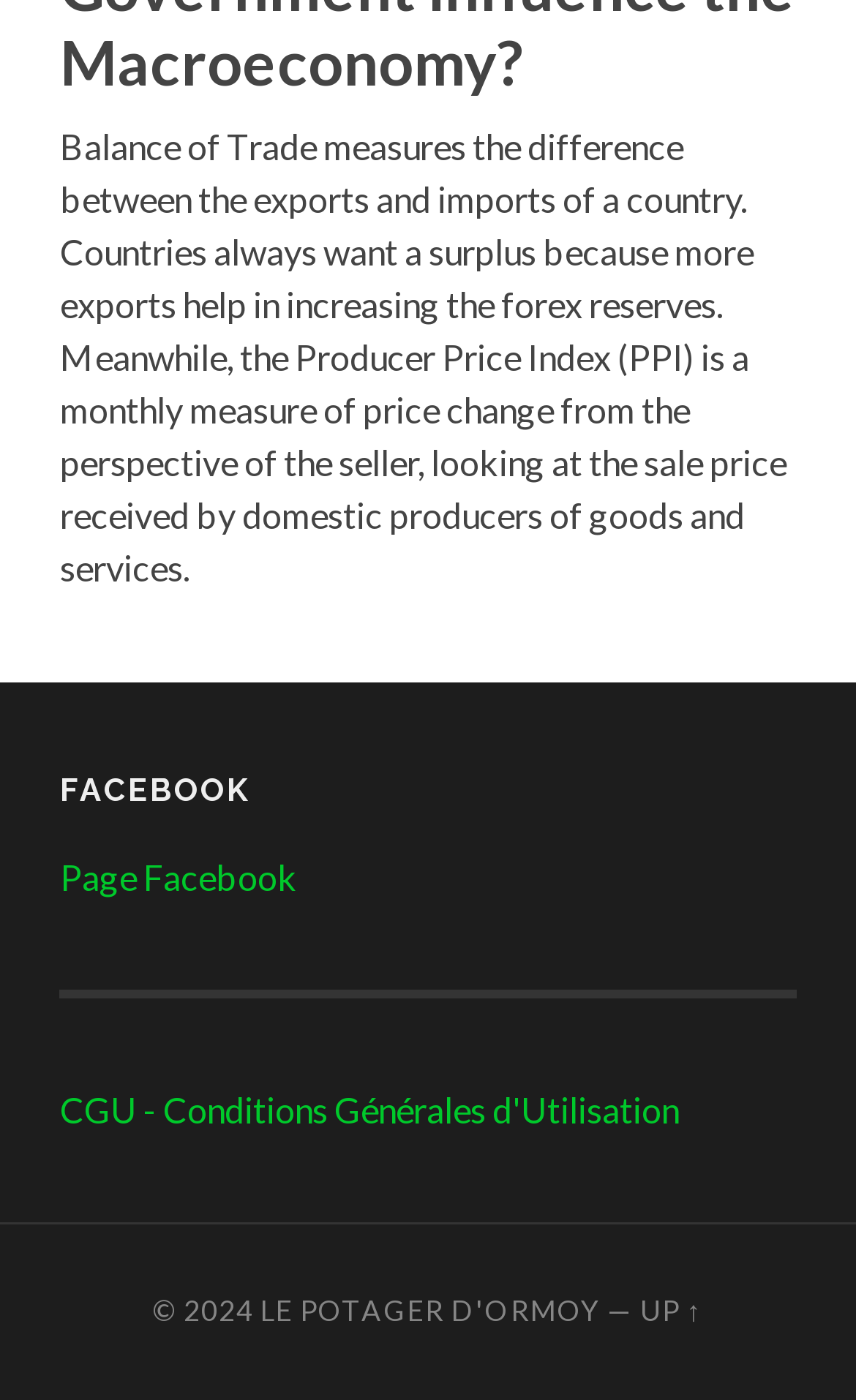Answer briefly with one word or phrase:
What is the name of the social media platform mentioned?

Facebook